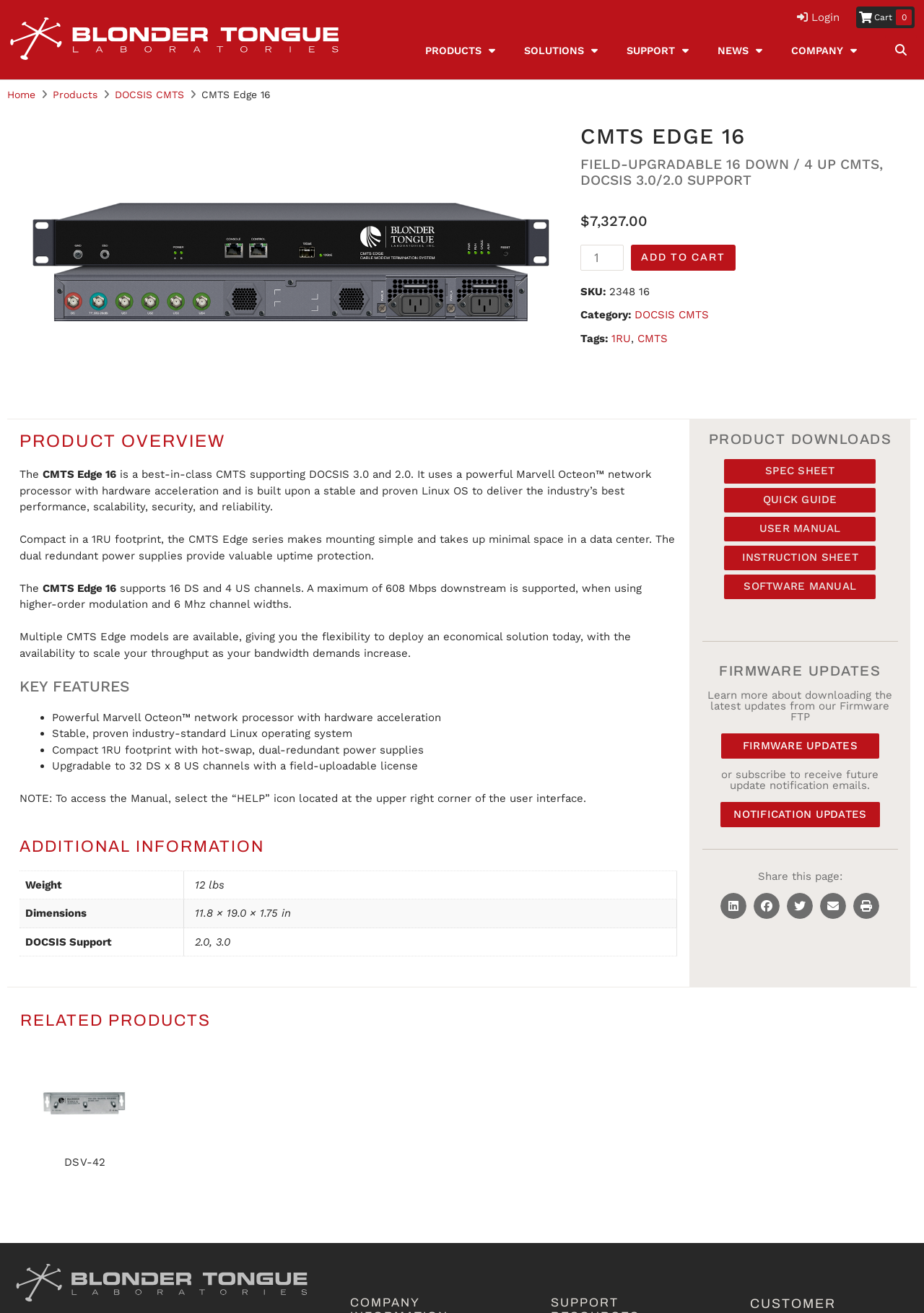What is the product name?
Look at the screenshot and provide an in-depth answer.

The product name is obtained from the heading 'CMTS EDGE 16' which is located at the top of the webpage, indicating the main product being described.